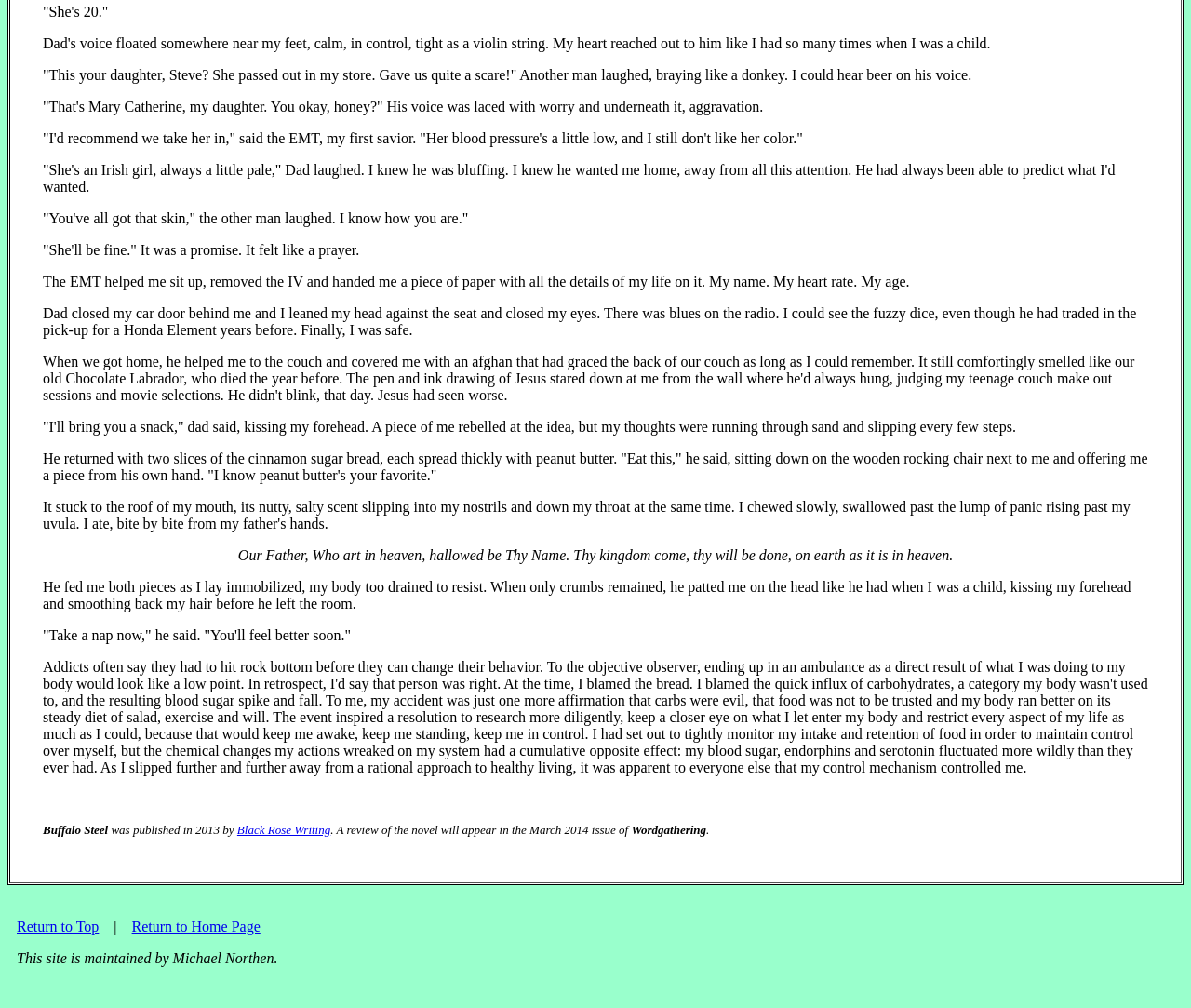What is the name of the novel being reviewed?
Give a detailed response to the question by analyzing the screenshot.

The webpage mentions that a review of a novel will appear in the March 2014 issue of Wordgathering, but it does not mention the name of the novel.